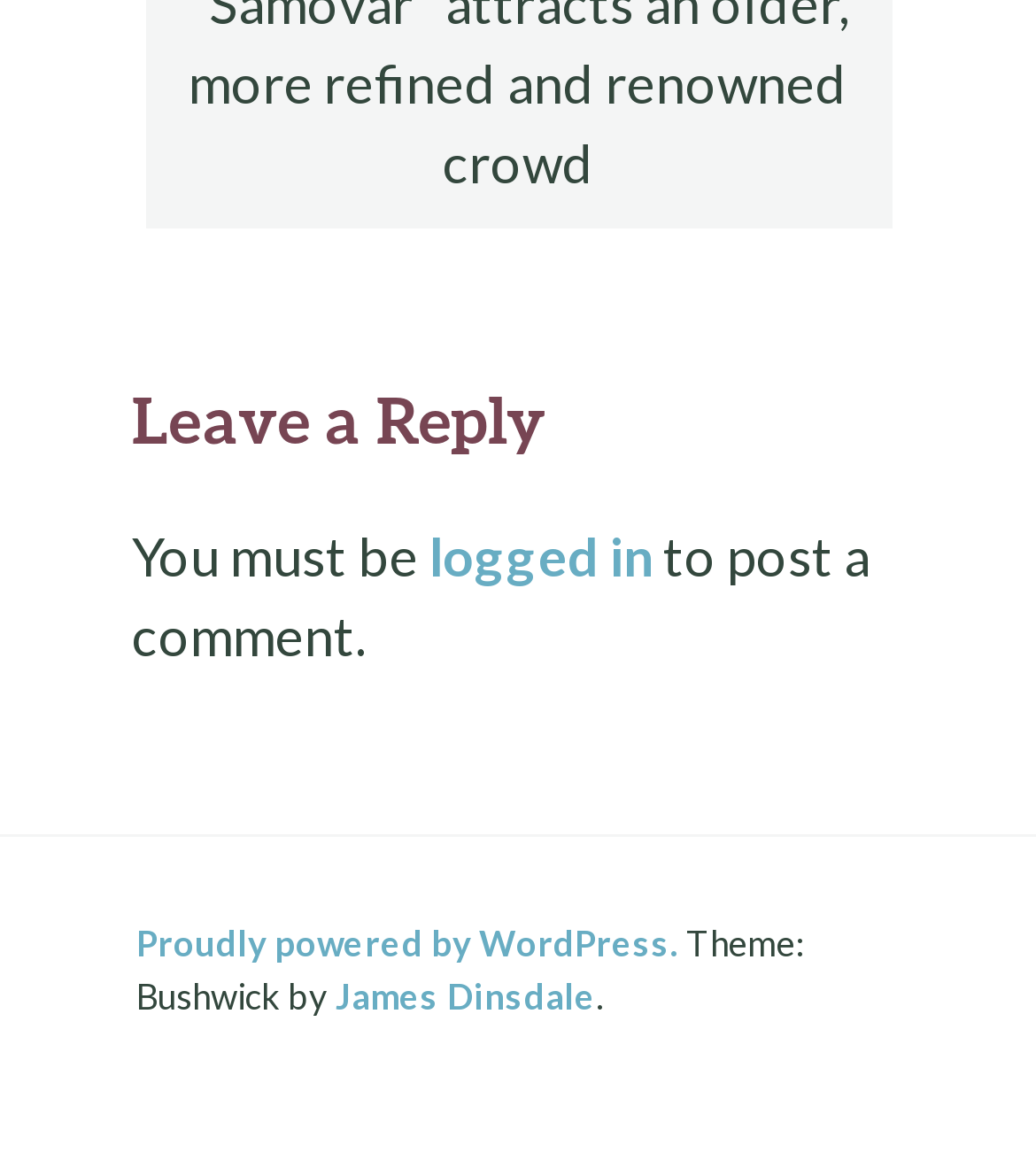Give the bounding box coordinates for the element described by: "Proudly powered by WordPress.".

[0.131, 0.795, 0.654, 0.831]